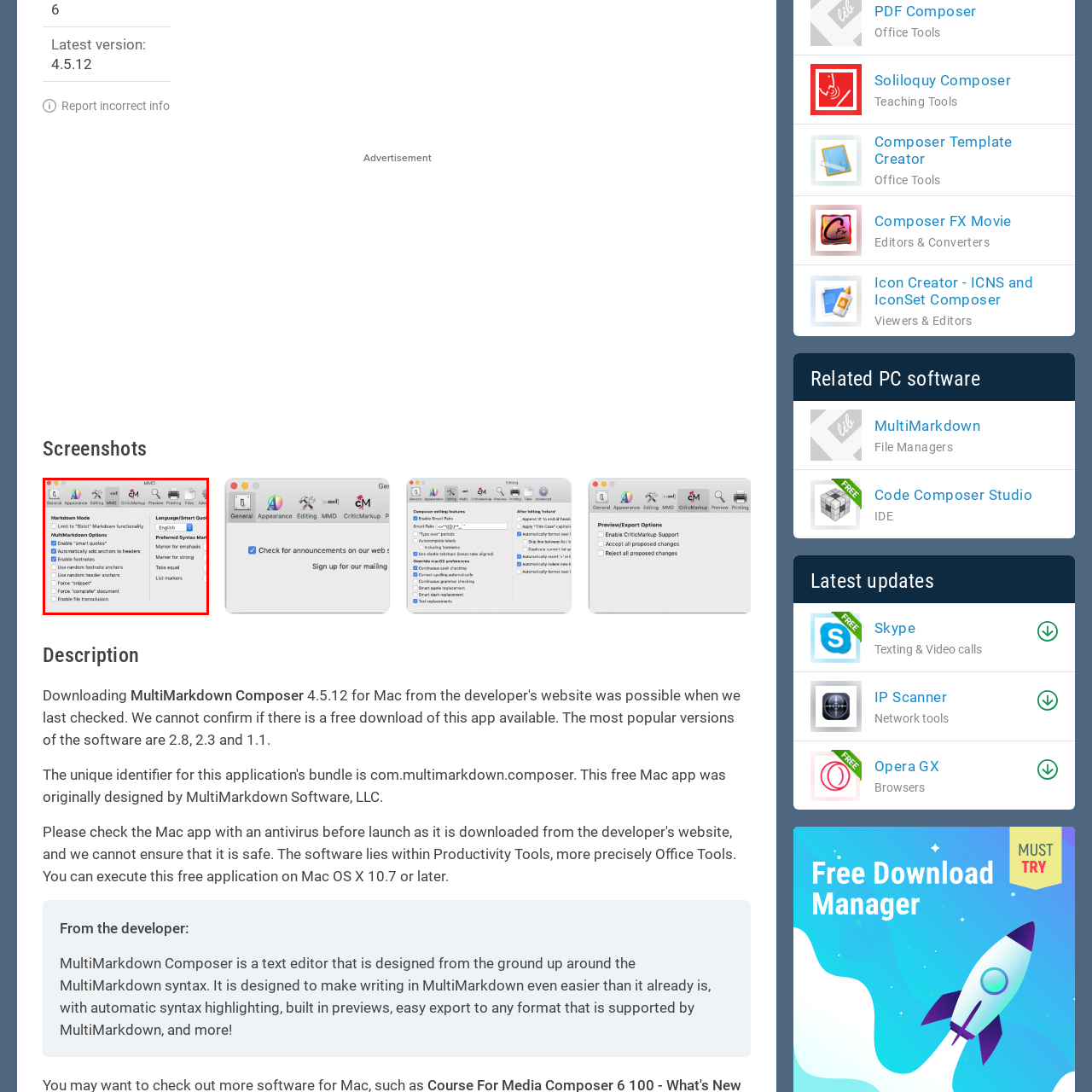Check the highlighted part in pink, How many main sections are there in the settings interface? 
Use a single word or phrase for your answer.

Two